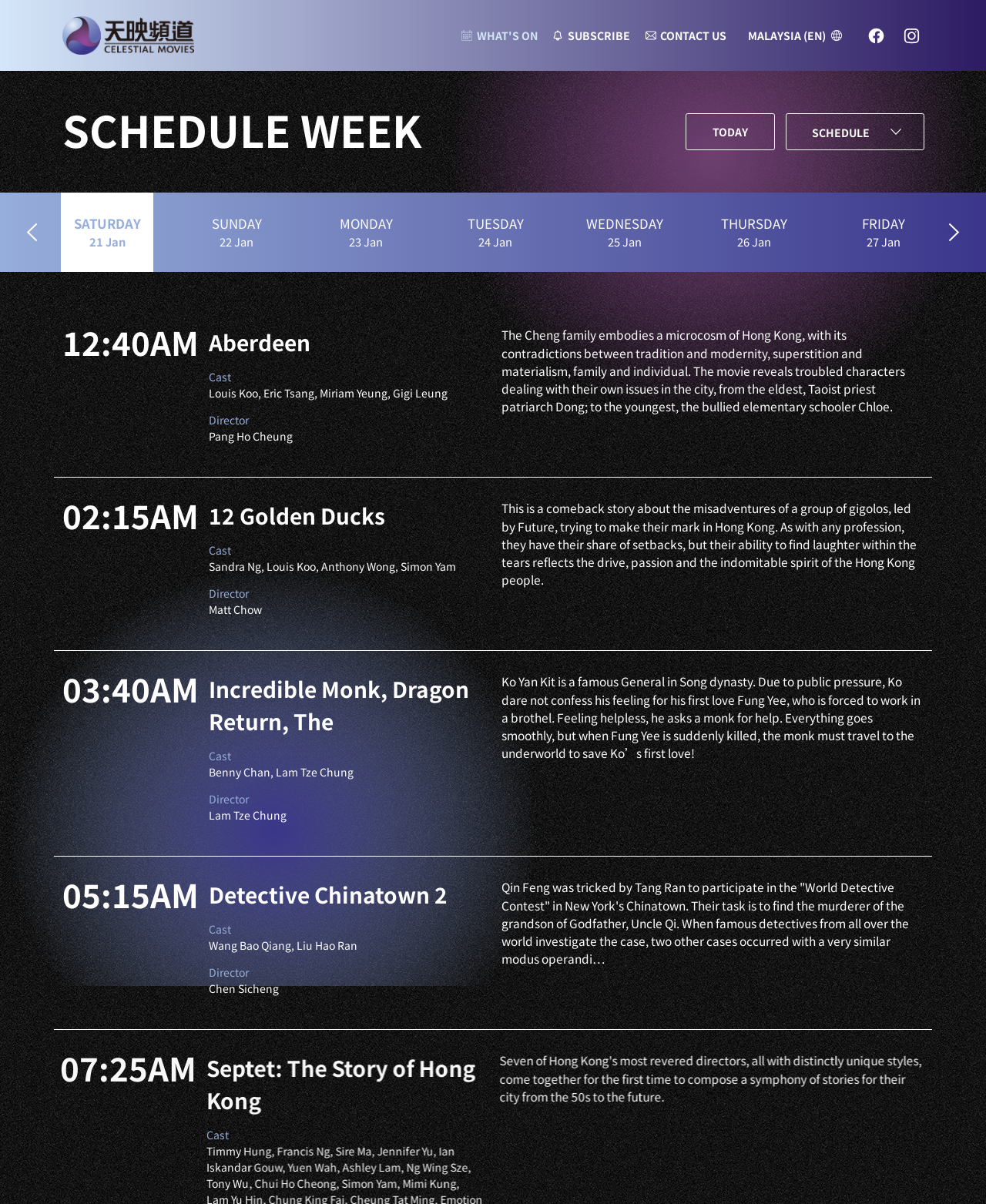Please indicate the bounding box coordinates for the clickable area to complete the following task: "Click on SUBSCRIBE". The coordinates should be specified as four float numbers between 0 and 1, i.e., [left, top, right, bottom].

[0.56, 0.025, 0.639, 0.034]